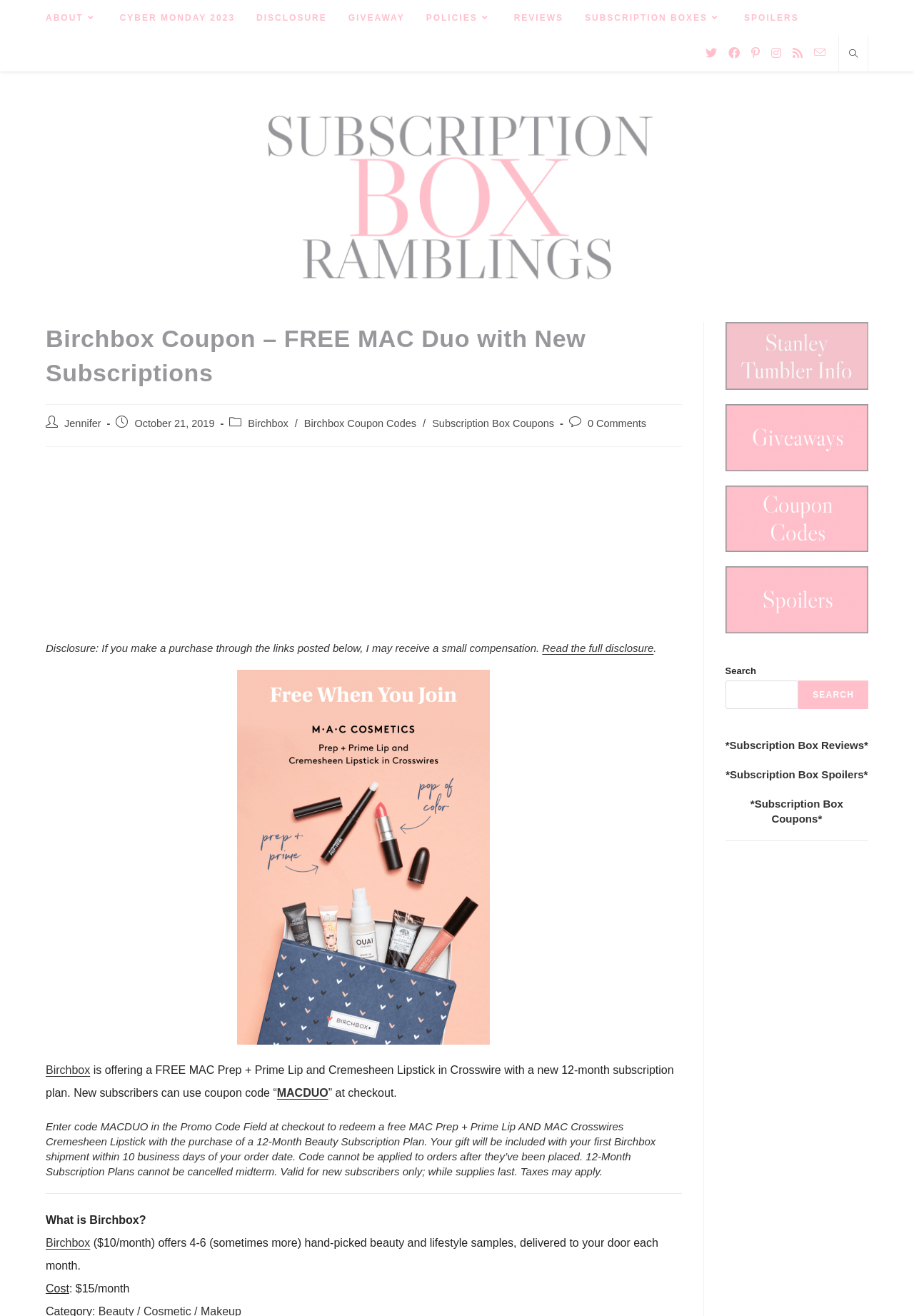Locate the UI element that matches the description 0 Comments in the webpage screenshot. Return the bounding box coordinates in the format (top-left x, top-left y, bottom-right x, bottom-right y), with values ranging from 0 to 1.

[0.643, 0.318, 0.707, 0.326]